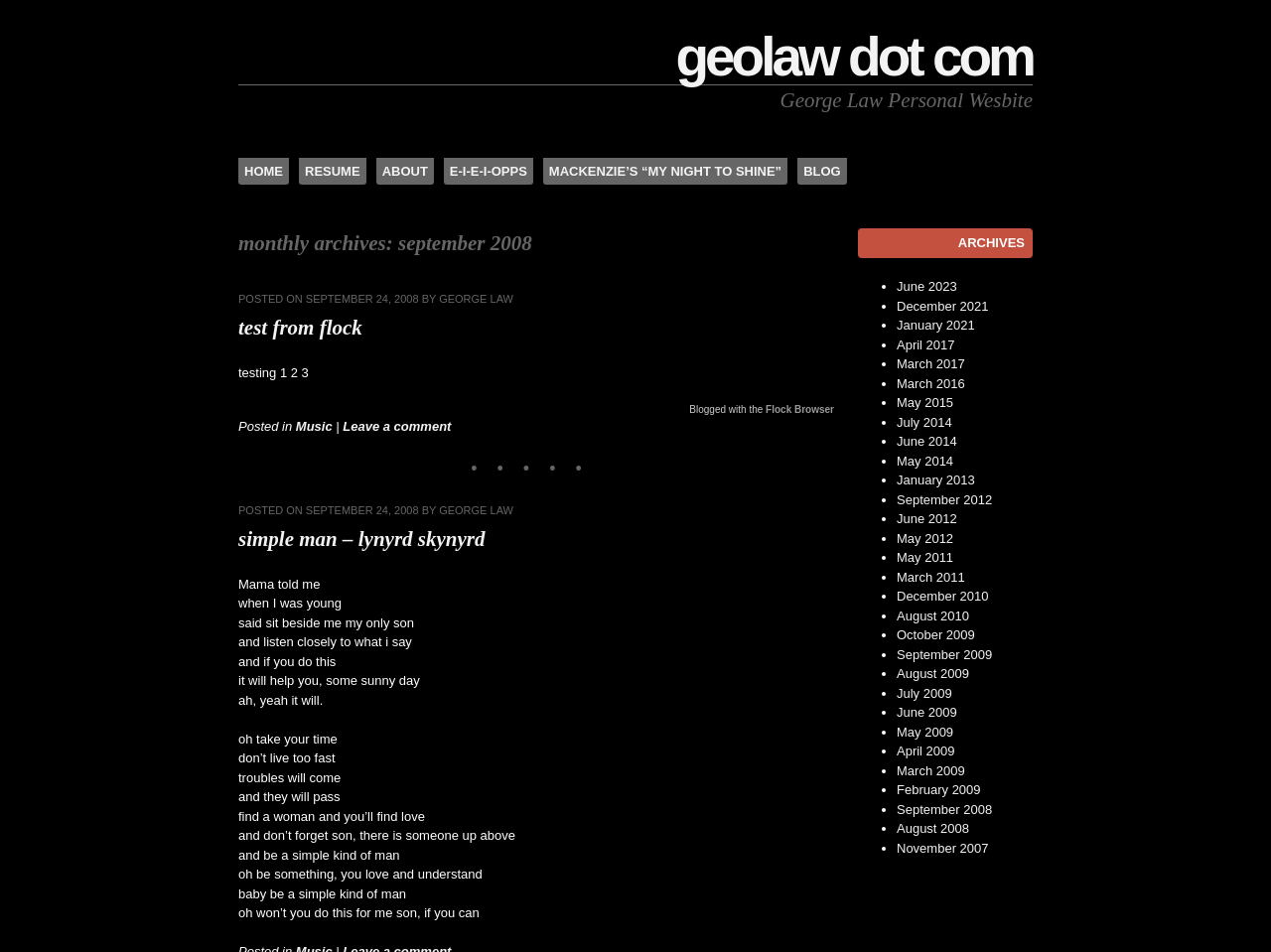Please locate the bounding box coordinates of the region I need to click to follow this instruction: "check the blog".

[0.627, 0.166, 0.666, 0.194]